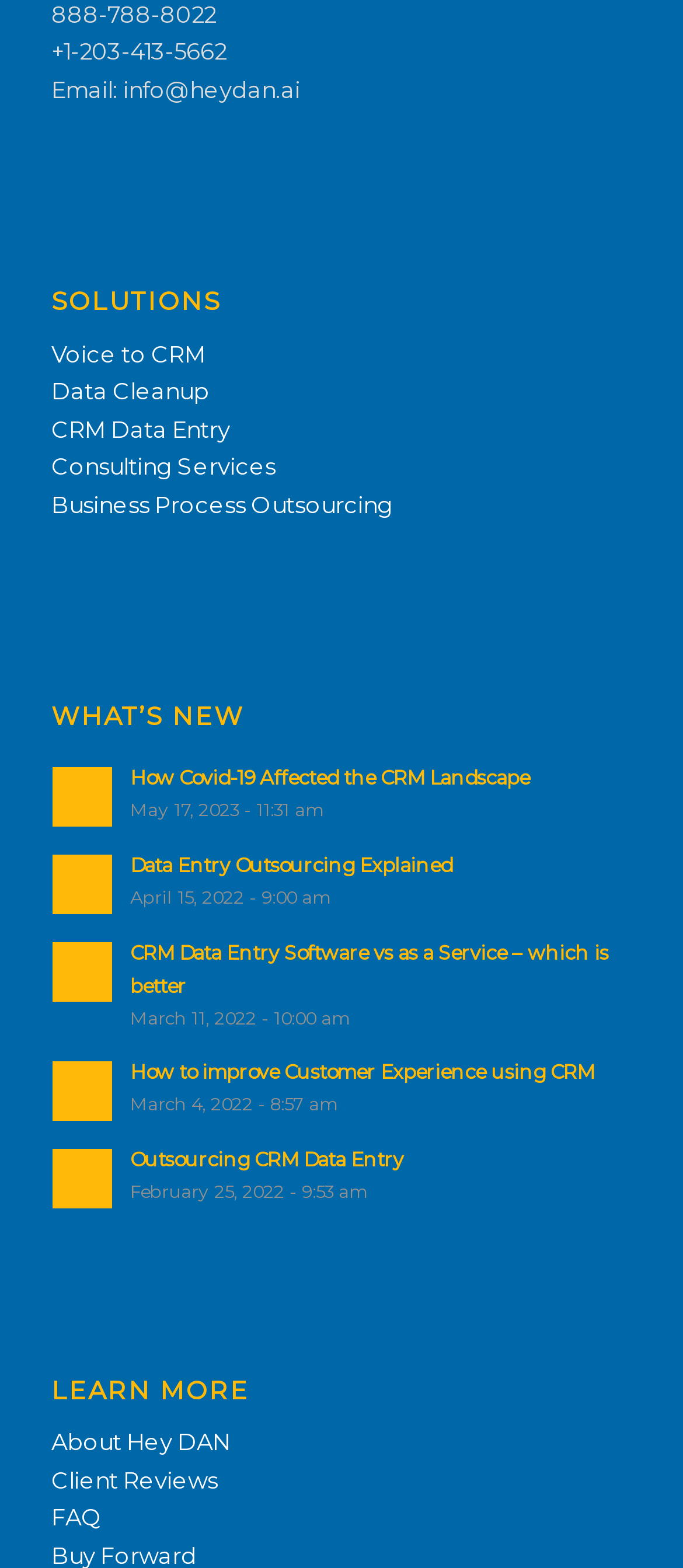Locate the bounding box coordinates of the element's region that should be clicked to carry out the following instruction: "Read 'Pandemic CRM Landscape'". The coordinates need to be four float numbers between 0 and 1, i.e., [left, top, right, bottom].

[0.075, 0.488, 0.167, 0.528]